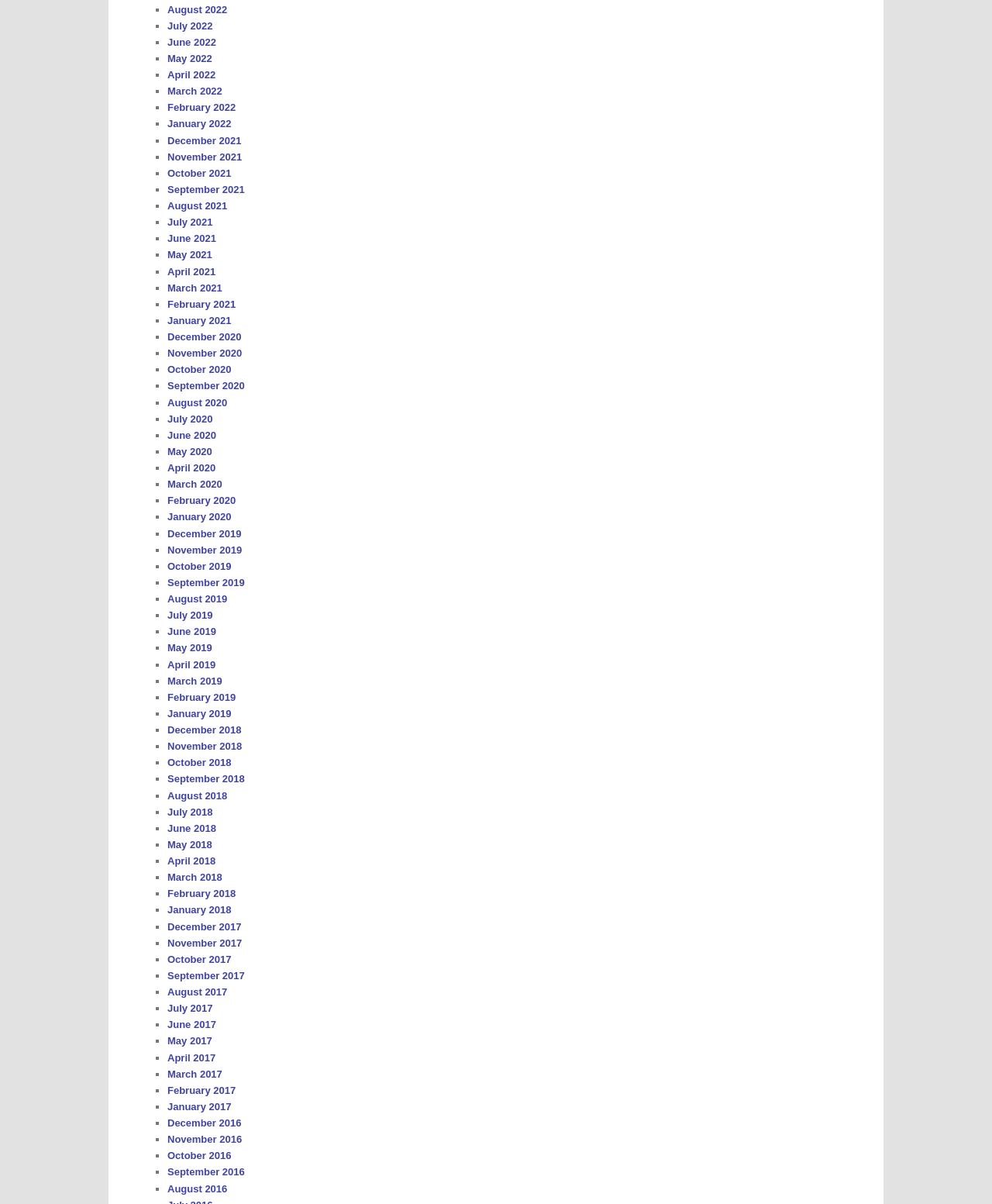Please locate the bounding box coordinates for the element that should be clicked to achieve the following instruction: "Access September 2019". Ensure the coordinates are given as four float numbers between 0 and 1, i.e., [left, top, right, bottom].

[0.169, 0.479, 0.247, 0.489]